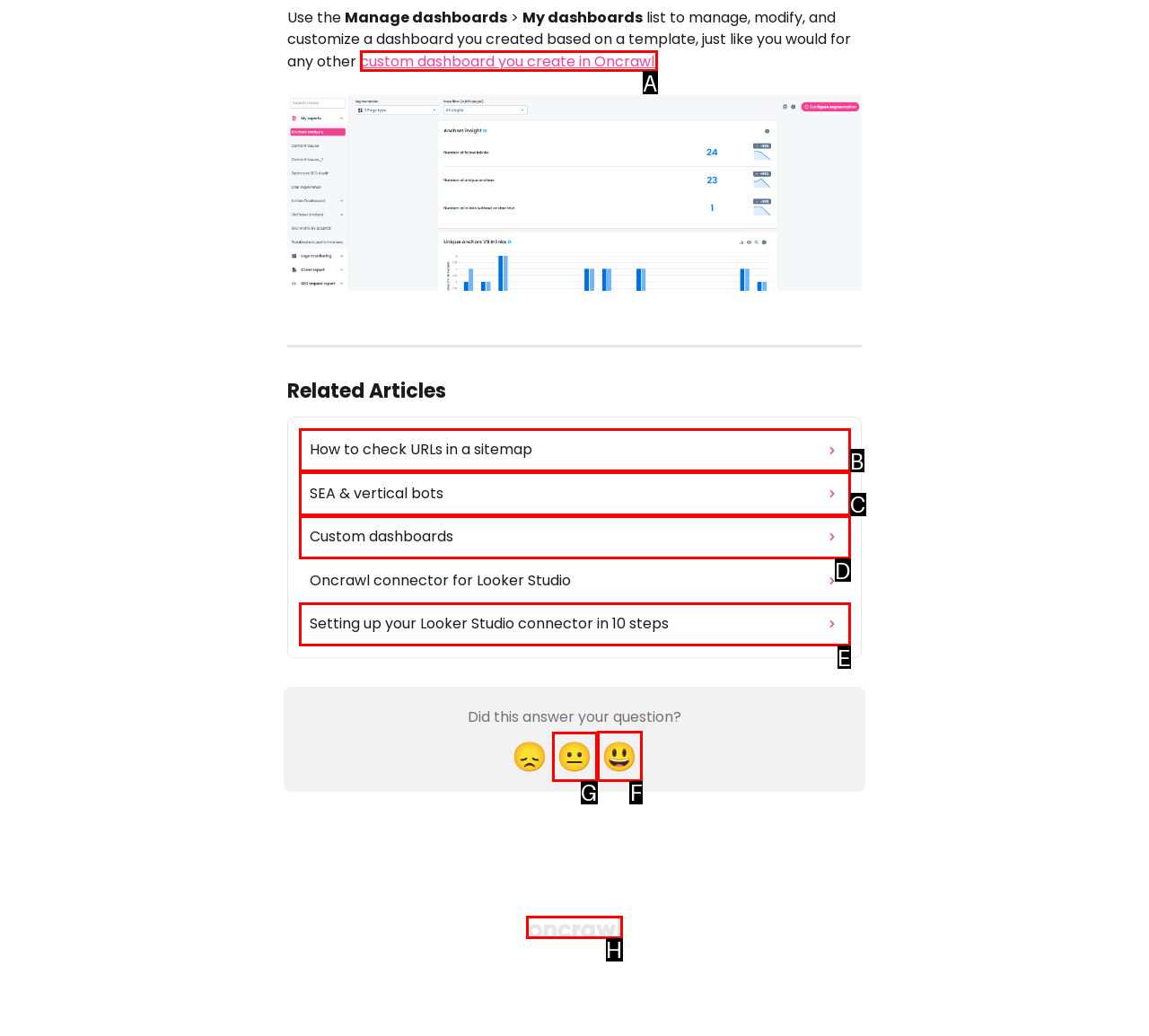Select the letter associated with the UI element you need to click to perform the following action: Search for something
Reply with the correct letter from the options provided.

None